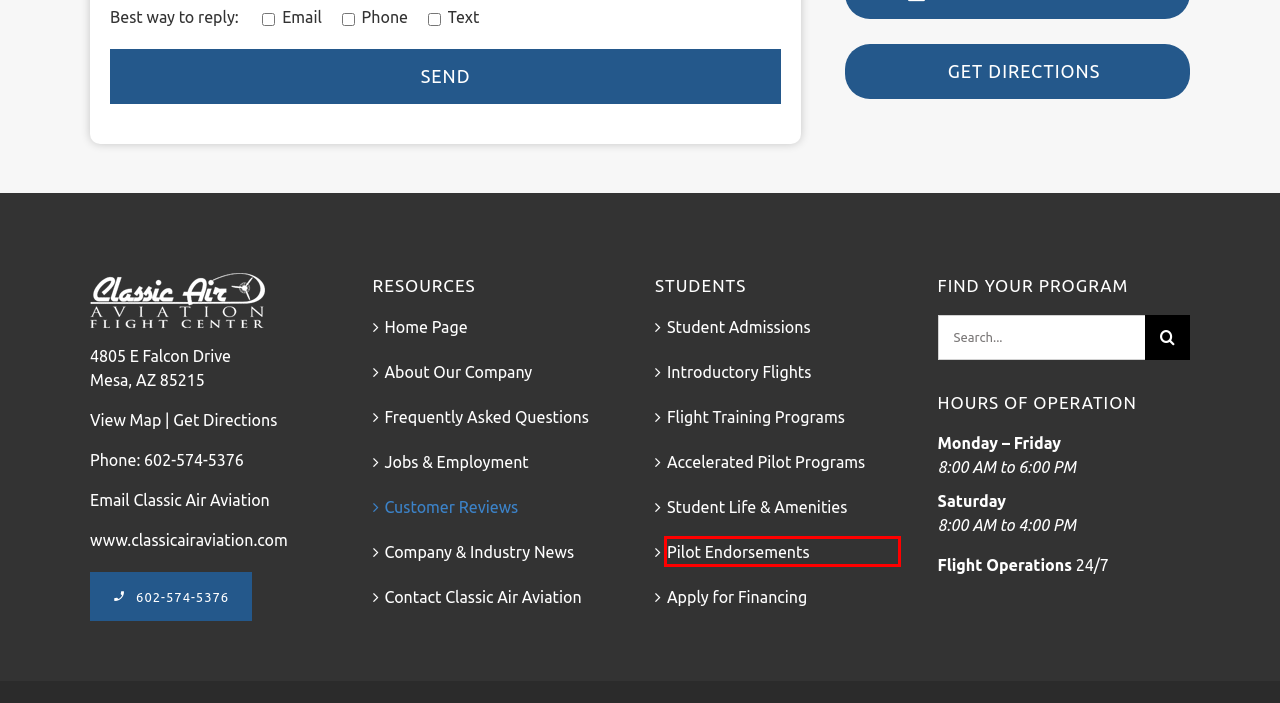Observe the provided screenshot of a webpage with a red bounding box around a specific UI element. Choose the webpage description that best fits the new webpage after you click on the highlighted element. These are your options:
A. Arizona Flight Training | Classic Air Aviation Flying Lesson
B. Schedule Intro Fying Lesson | Classic Air Aviation Arizona
C. Arizona Pilot Flight Endorsements | Classic Air Aviation
D. Financing for Arizona Flight School | Classic Air Aviation
E. Pilot News & Flight Training Tips | Classic Air Aviation
F. Aircraft Services & FBO Service | Classic Air Aviation
G. Log In ‹ Classic Air Aviation – Employee Area — WordPress
H. Arizona Accelerated Flight Training | Classic Air Aviation

C